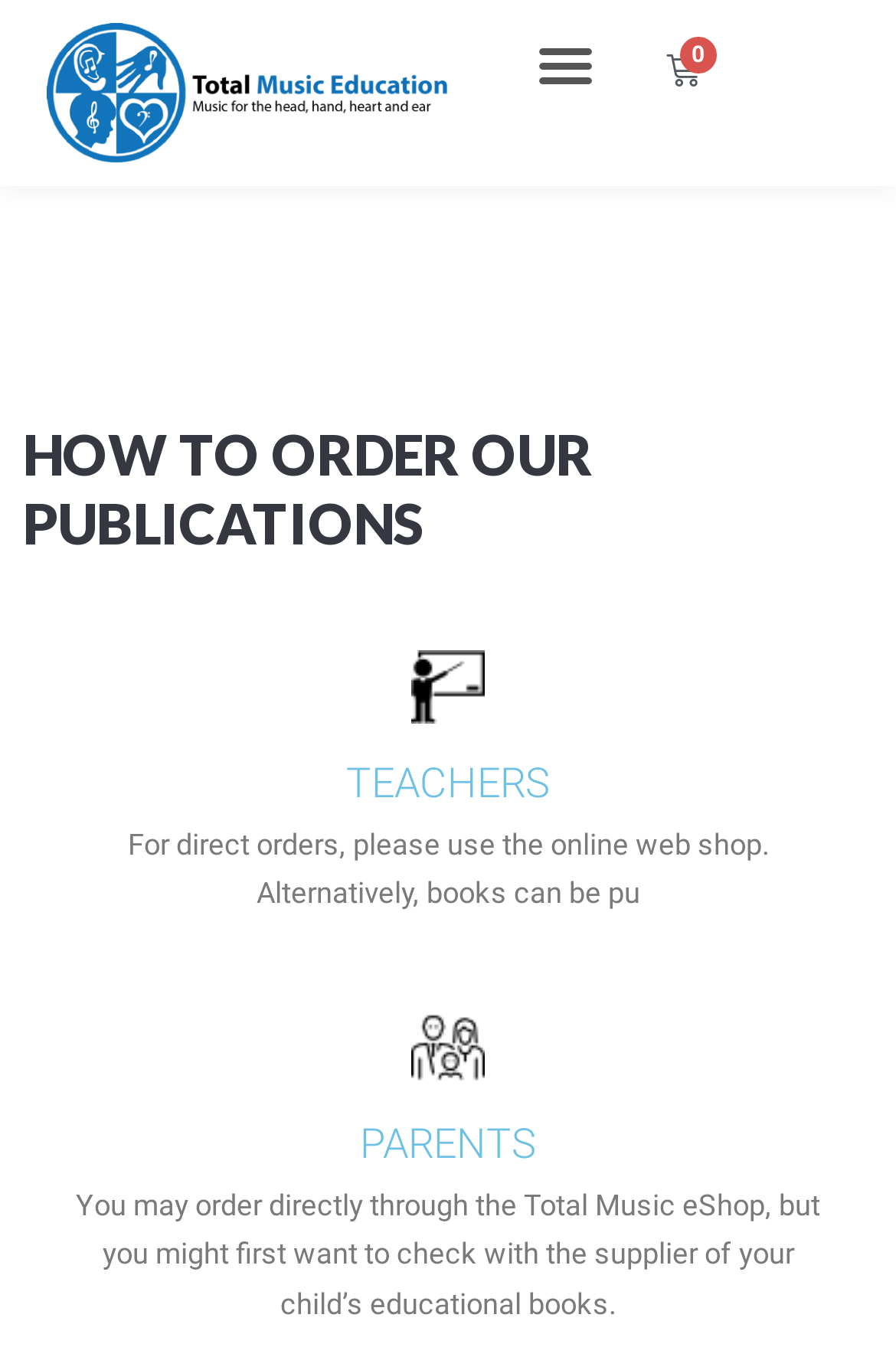Reply to the question with a single word or phrase:
What is the alternative way for parents to order publications?

Total Music eShop